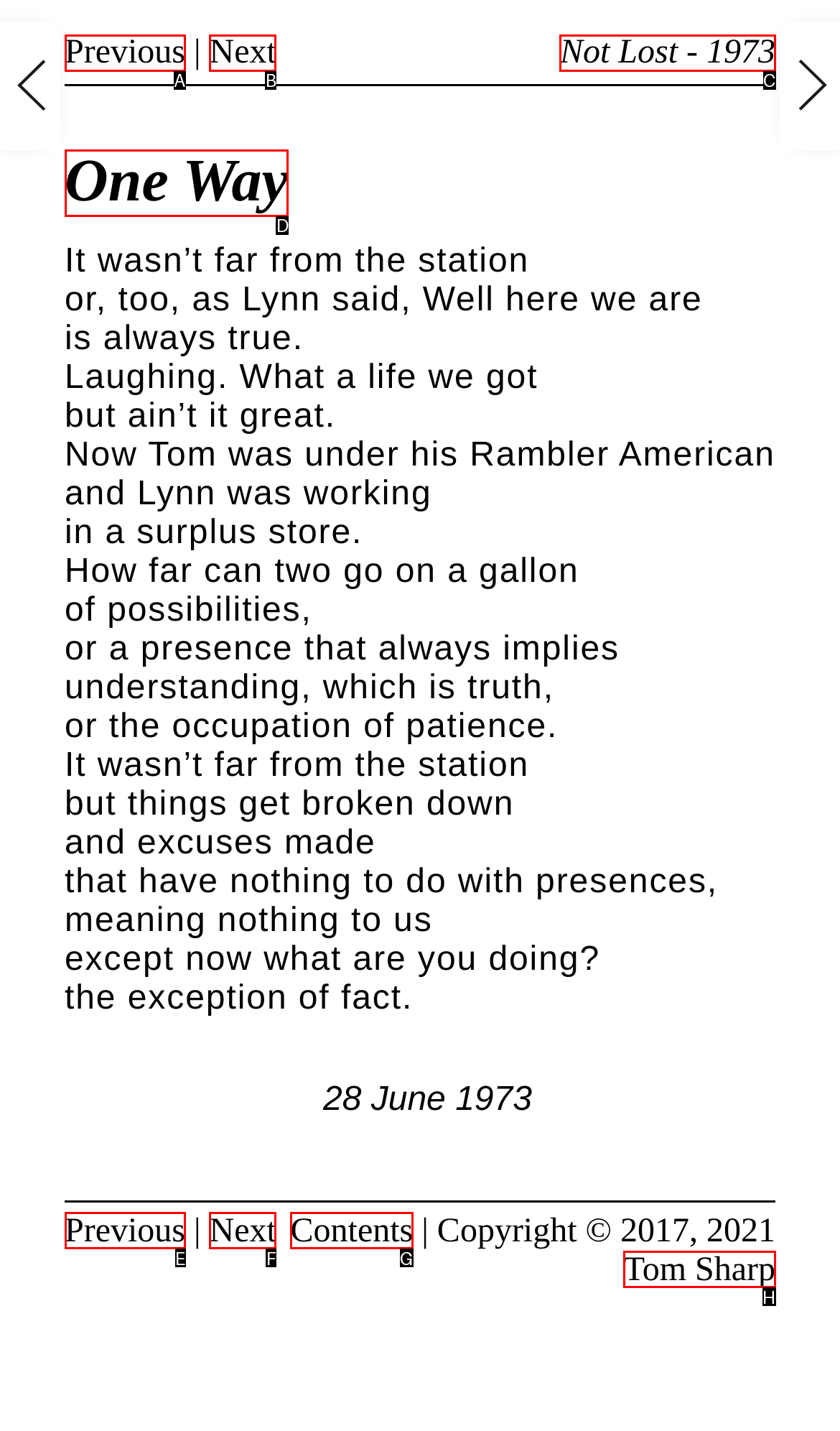Determine the HTML element that best matches this description: Not Lost - 1973 from the given choices. Respond with the corresponding letter.

C